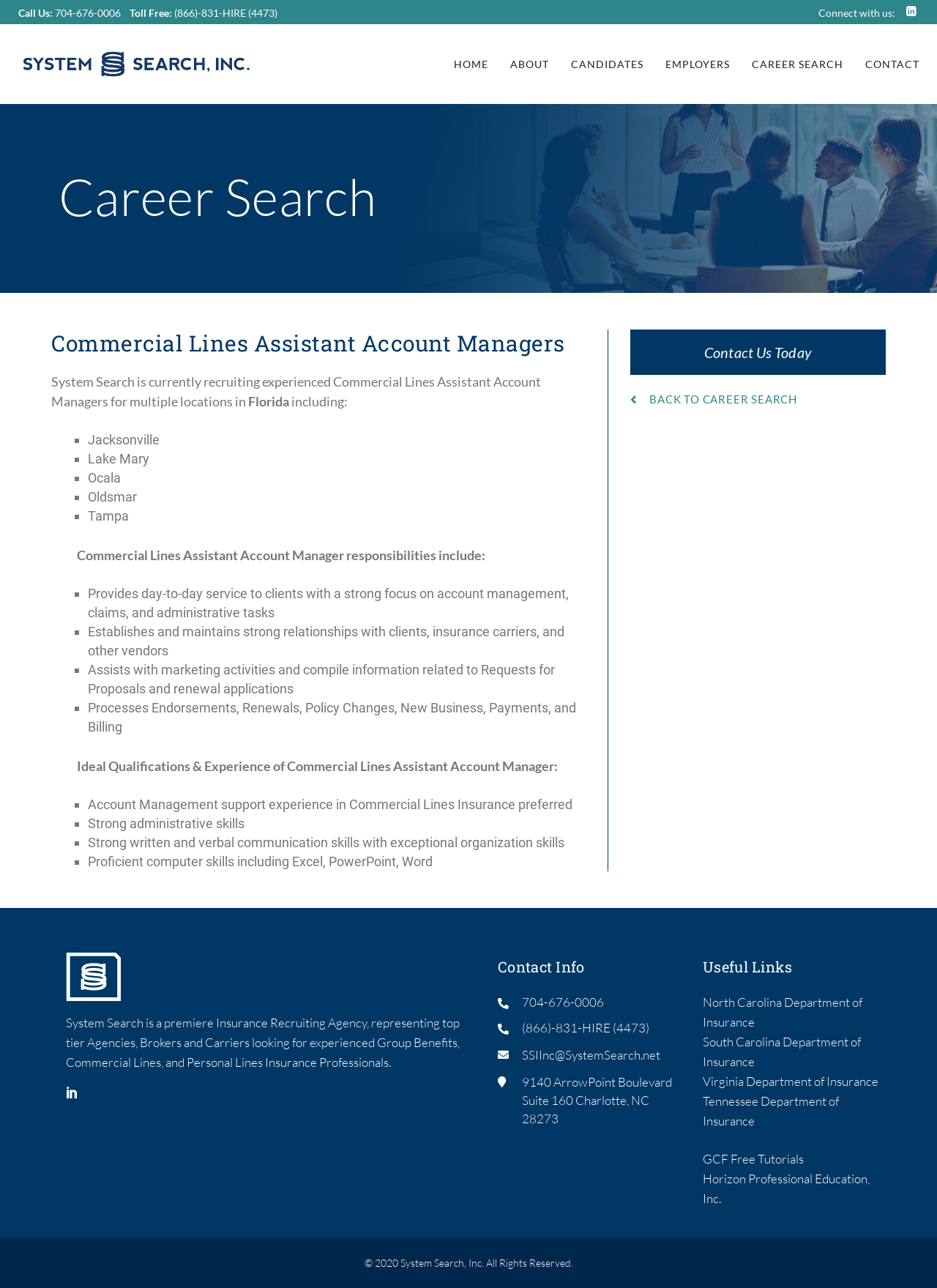What are the responsibilities of a Commercial Lines Assistant Account Manager?
Answer with a single word or phrase, using the screenshot for reference.

Day-to-day service, claims, administrative tasks